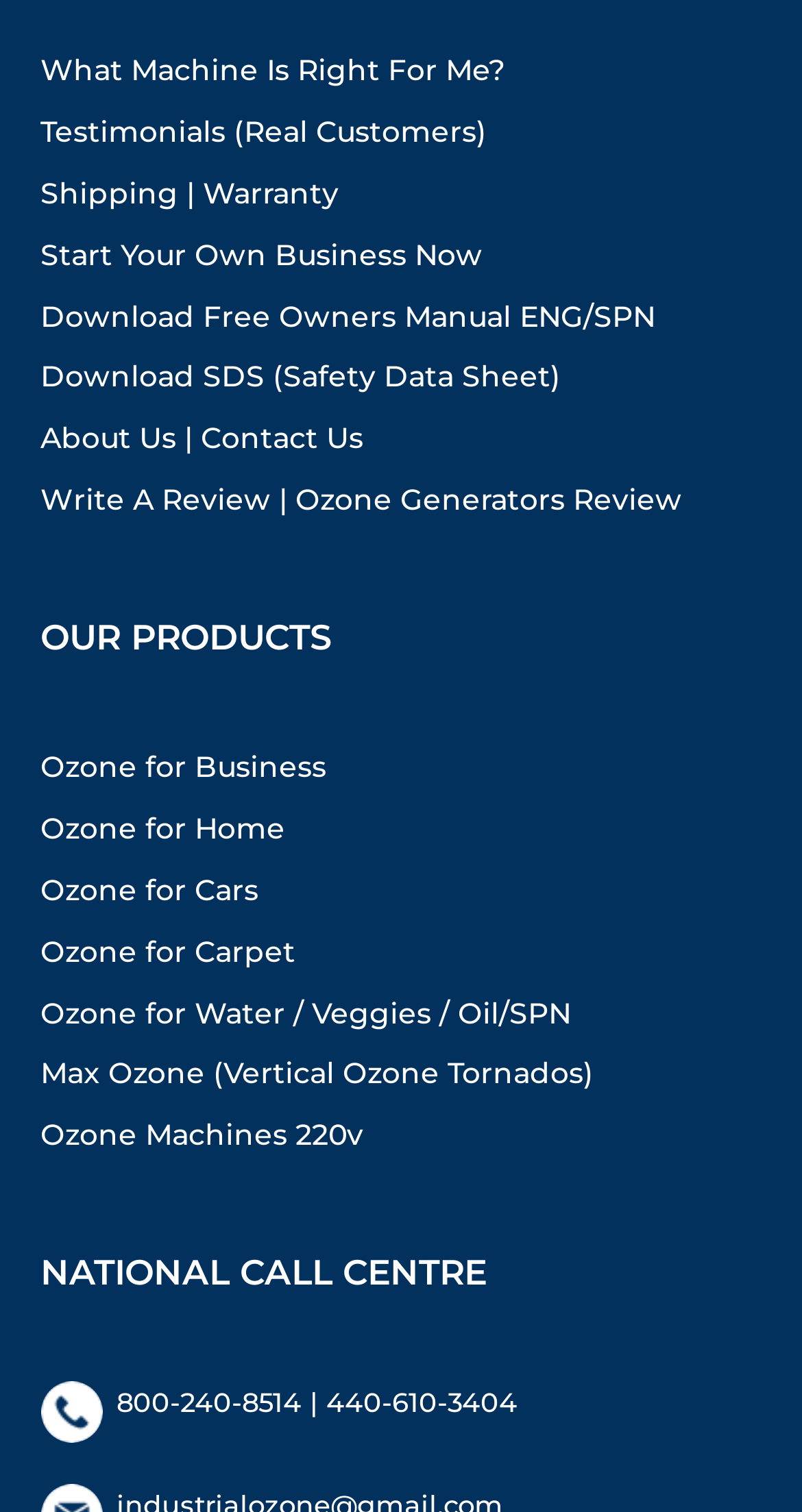Determine the bounding box coordinates for the area that needs to be clicked to fulfill this task: "Visit Facebook page". The coordinates must be given as four float numbers between 0 and 1, i.e., [left, top, right, bottom].

None